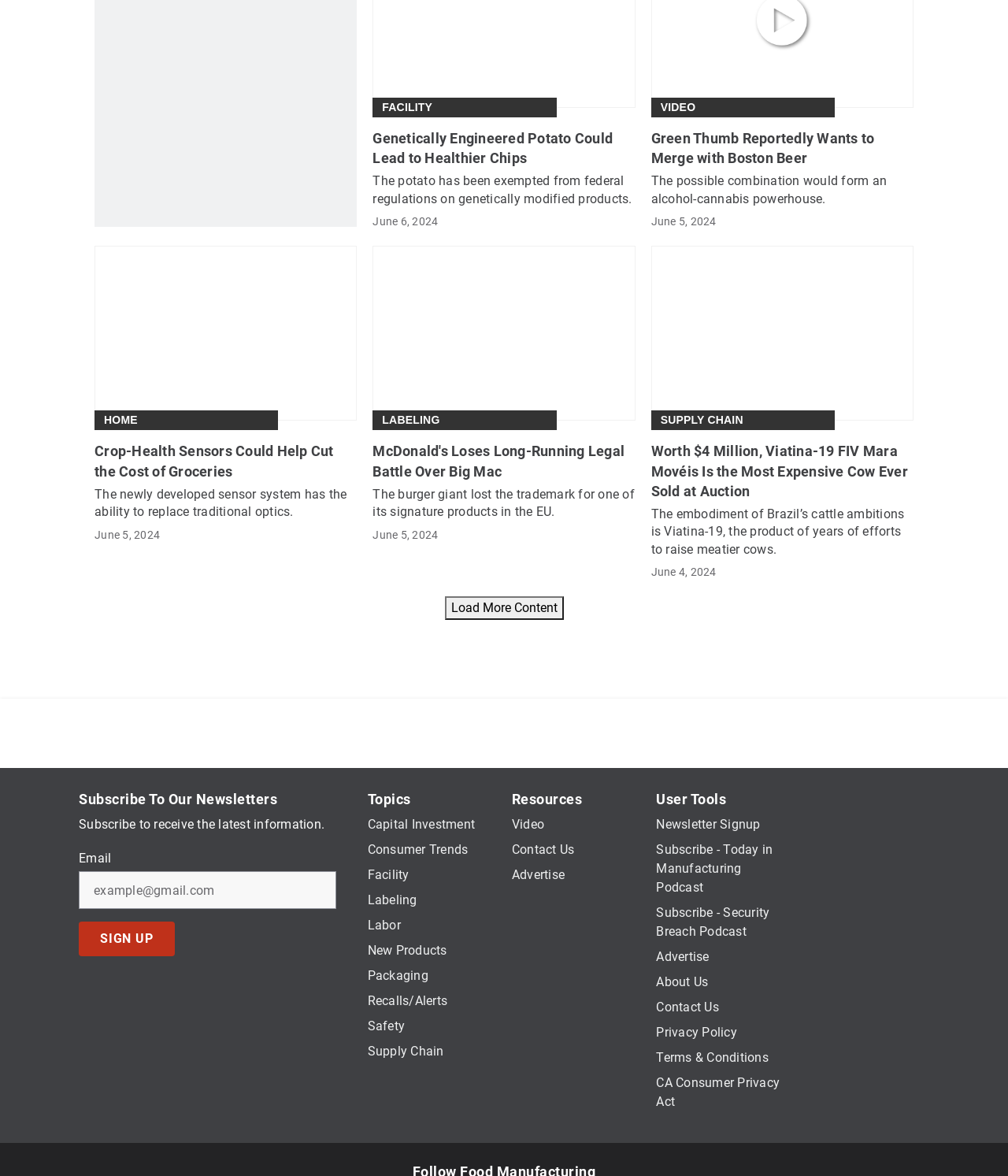Provide a one-word or short-phrase answer to the question:
What is the category of the news article with the image of a cow?

Supply Chain